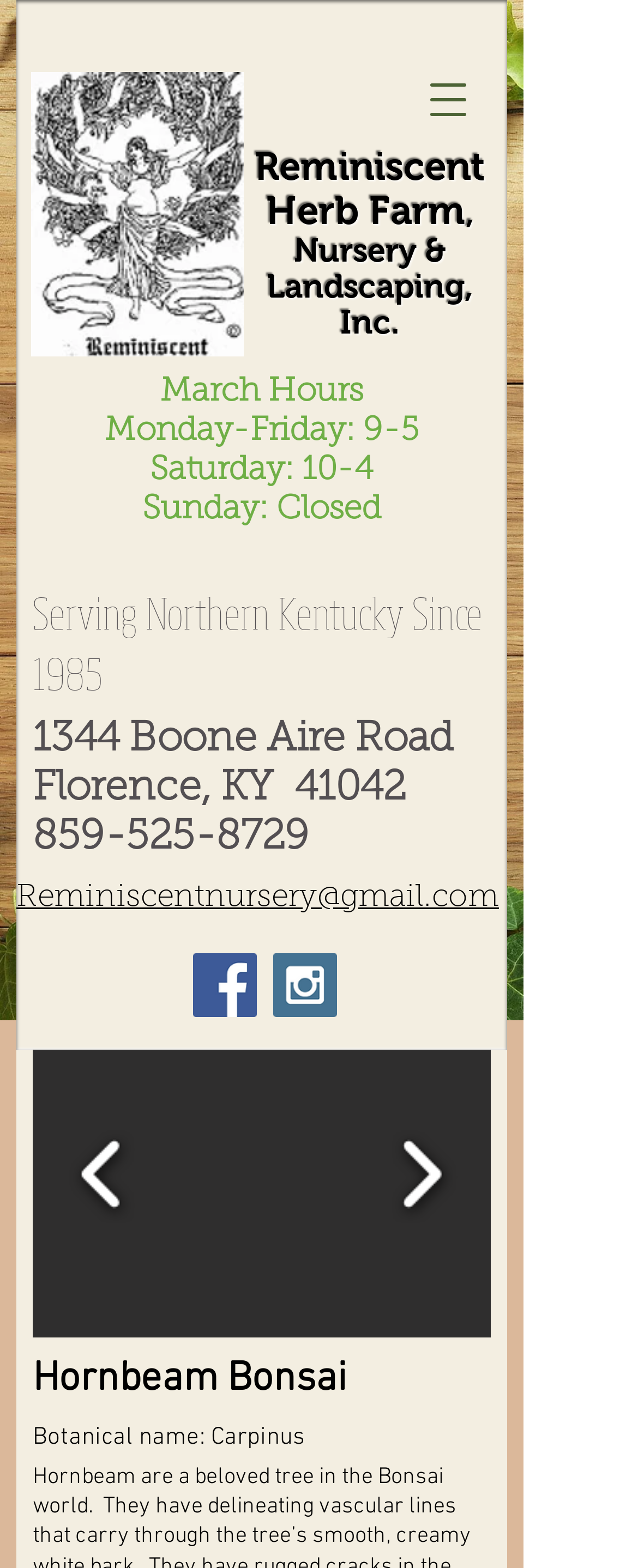What is the email address of Reminiscent Herb Farm?
Look at the screenshot and respond with one word or a short phrase.

Reminiscentnursery@gmail.com